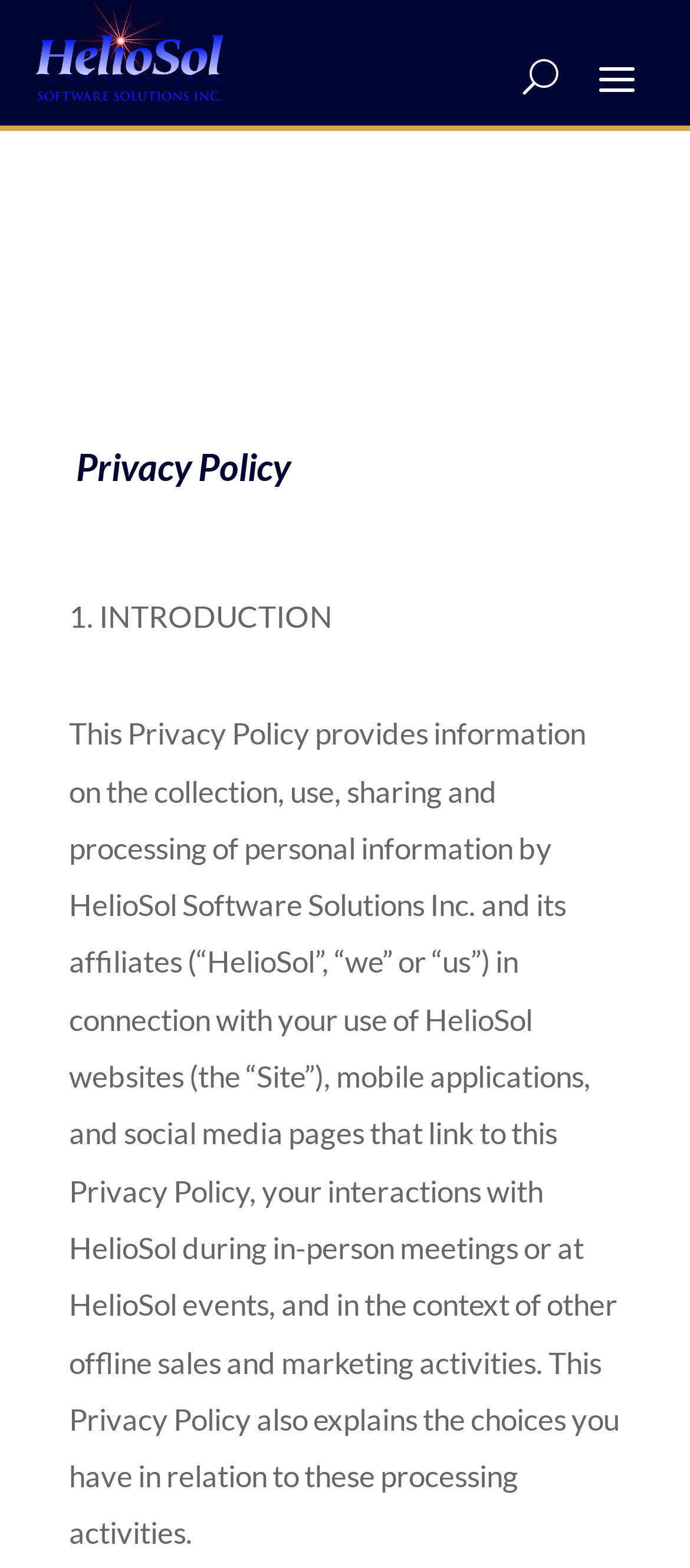What is the first section of the policy?
Answer with a single word or phrase by referring to the visual content.

INTRODUCTION